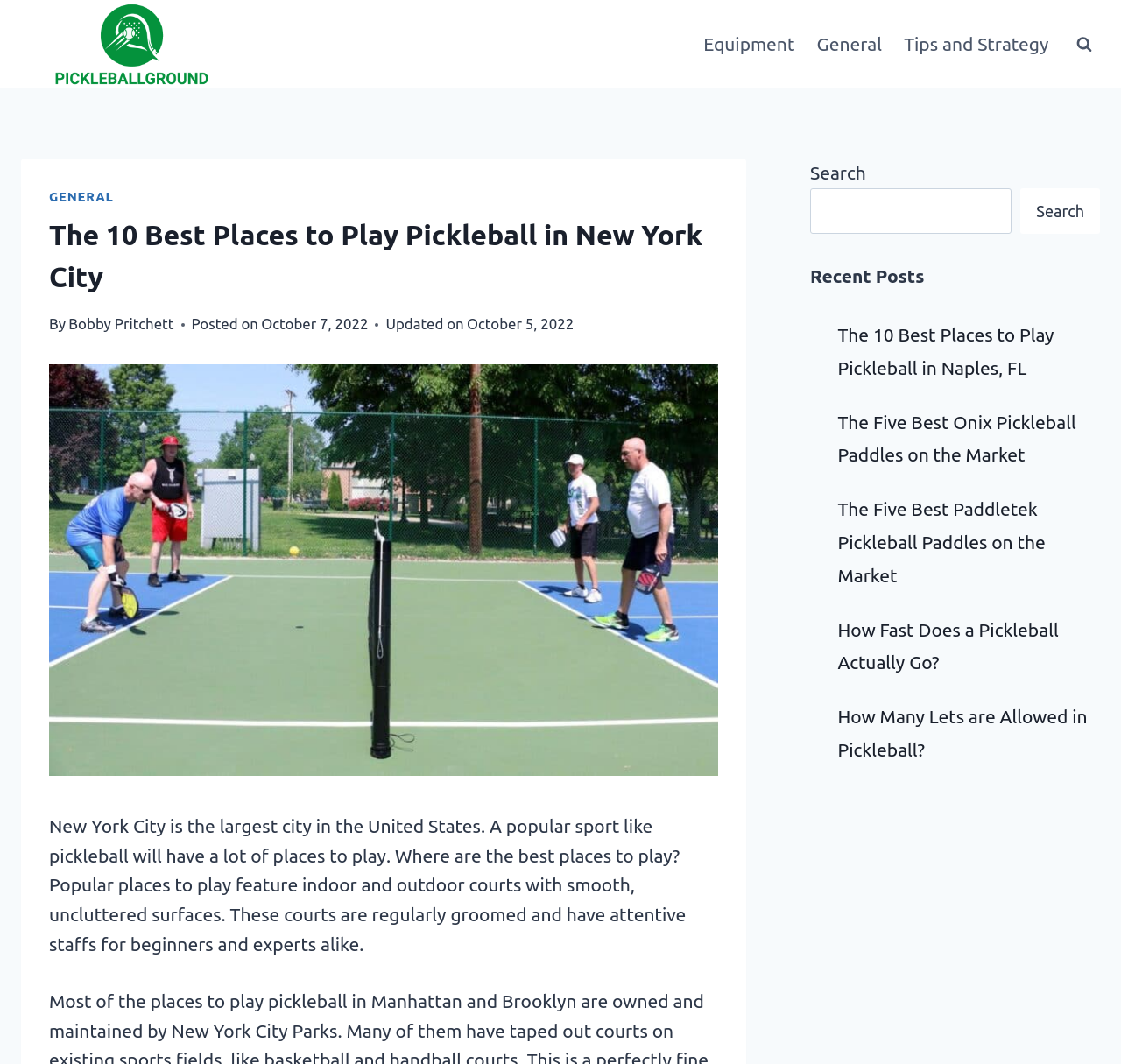Give a short answer using one word or phrase for the question:
How many navigation links are in the primary navigation?

3